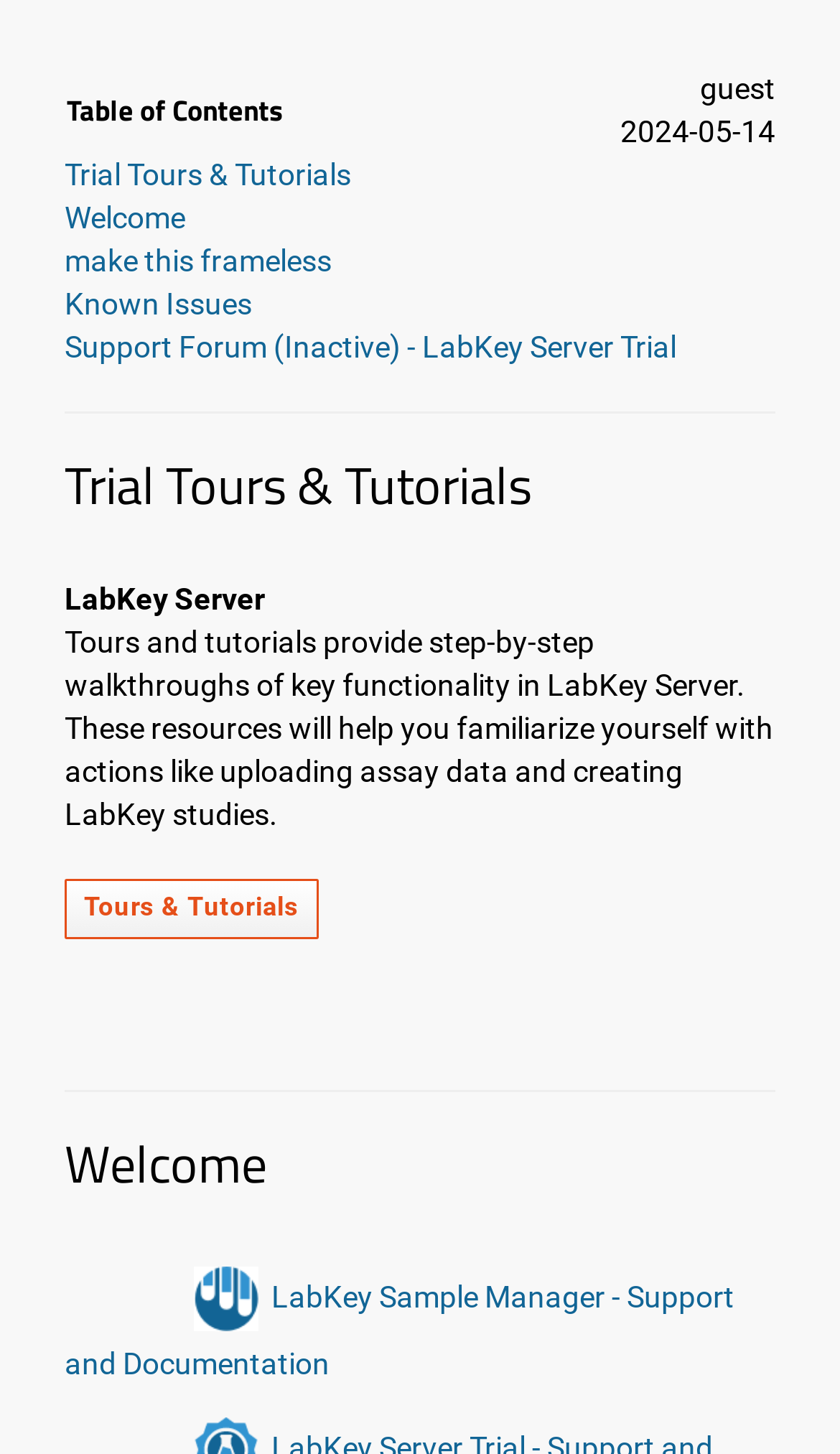From the webpage screenshot, identify the region described by Welcome. Provide the bounding box coordinates as (top-left x, top-left y, bottom-right x, bottom-right y), with each value being a floating point number between 0 and 1.

[0.077, 0.138, 0.221, 0.161]